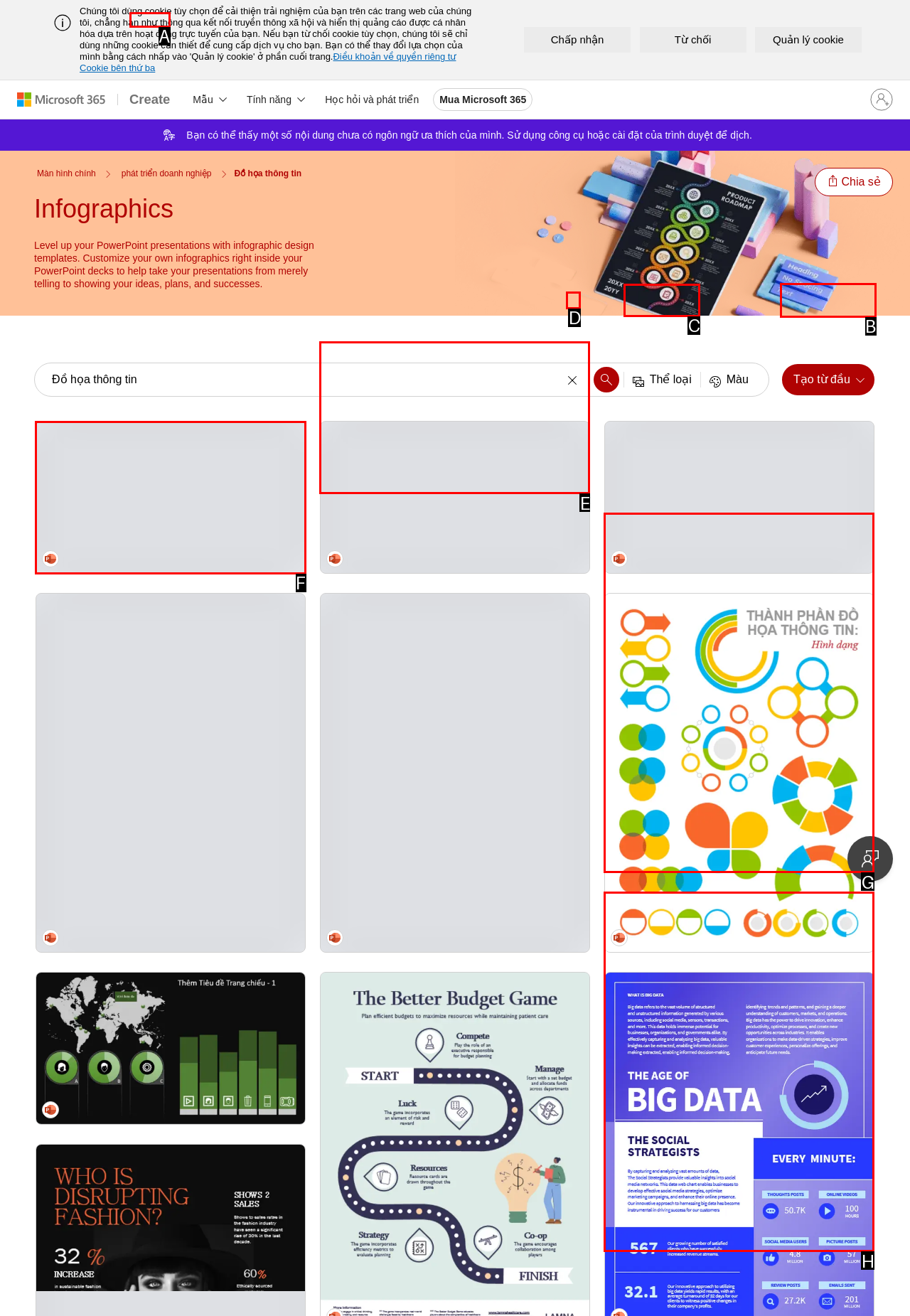Tell me which letter corresponds to the UI element that should be clicked to fulfill this instruction: View Map pins infographic template
Answer using the letter of the chosen option directly.

F